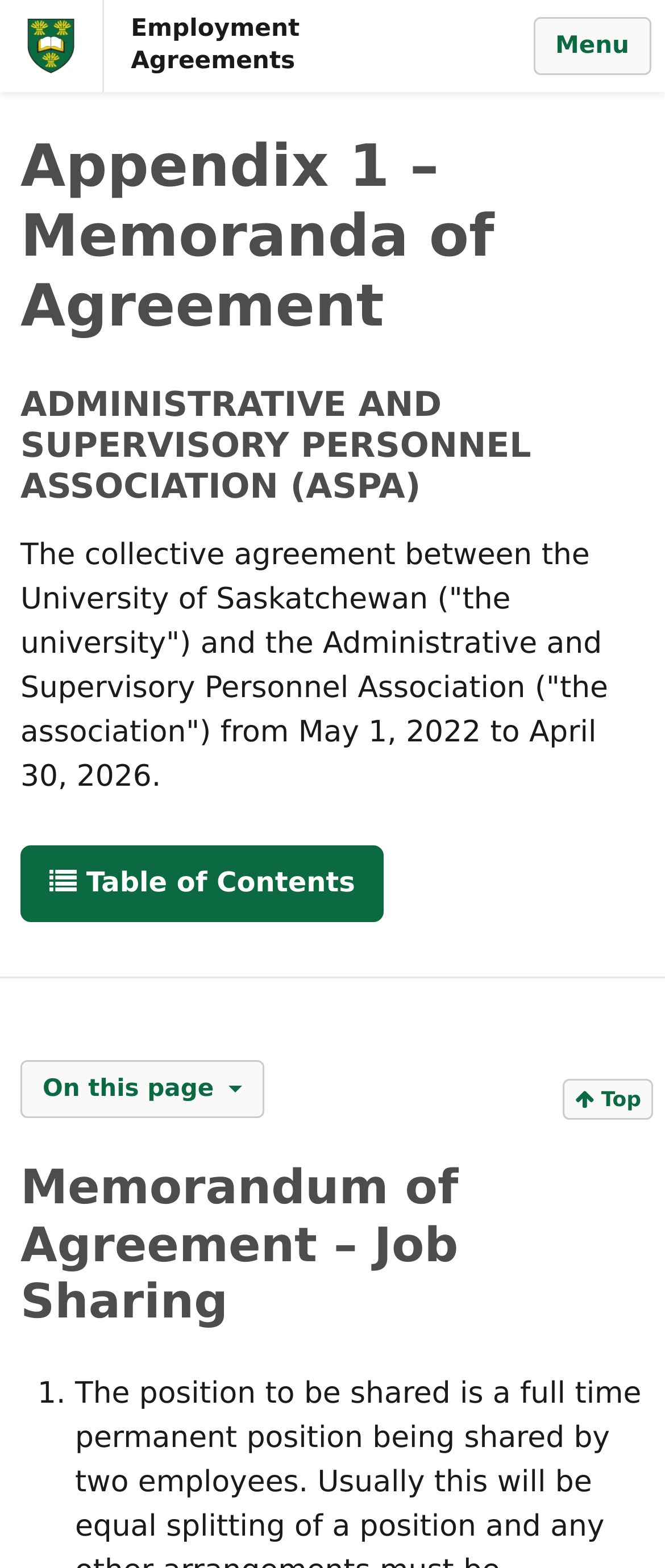Provide the bounding box coordinates for the specified HTML element described in this description: "On this page". The coordinates should be four float numbers ranging from 0 to 1, in the format [left, top, right, bottom].

[0.031, 0.676, 0.397, 0.713]